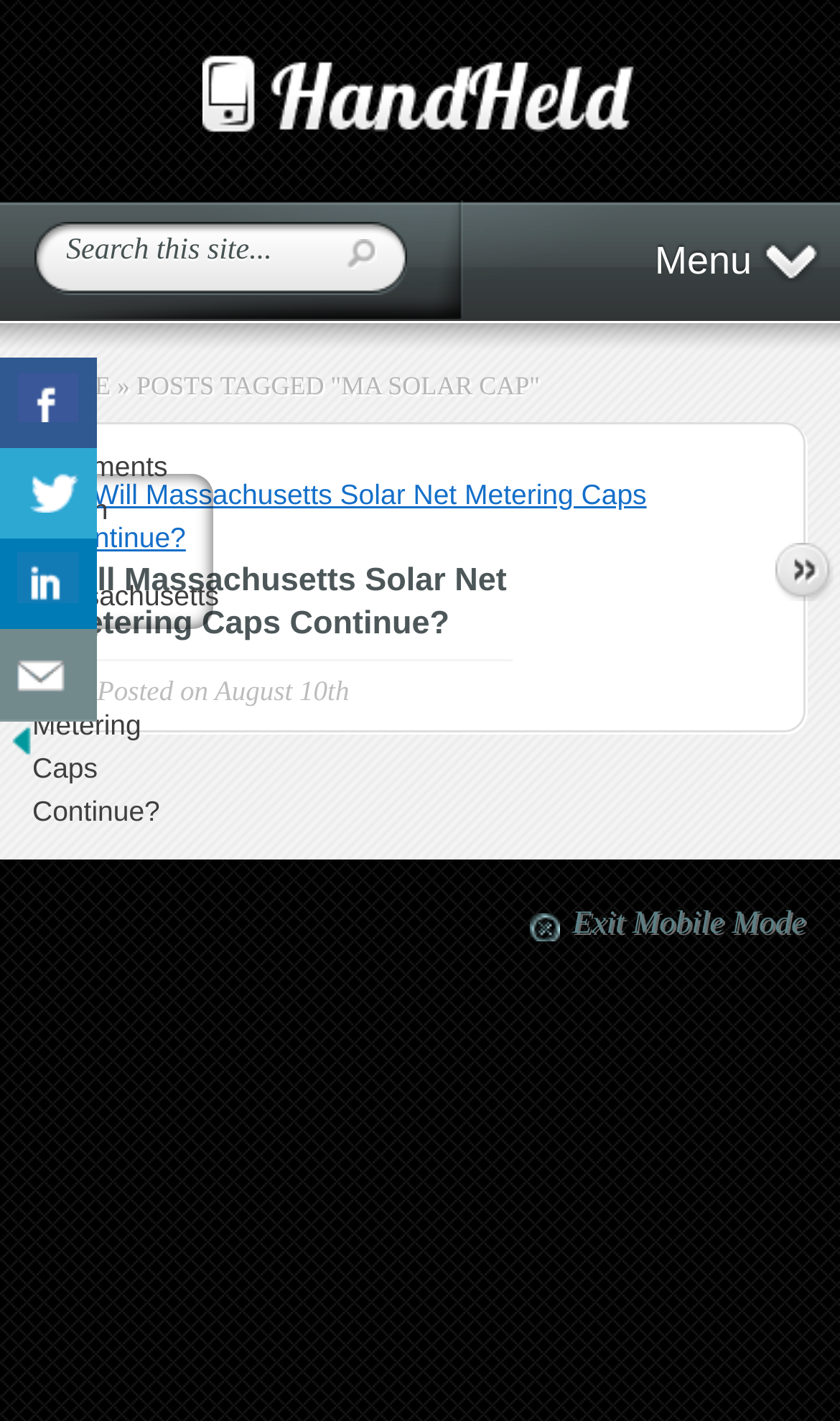What is the purpose of the button with the text 'Submit'?
Refer to the screenshot and deliver a thorough answer to the question presented.

I found a search box with a 'Submit' button, which suggests that the purpose of the button is to search this site.